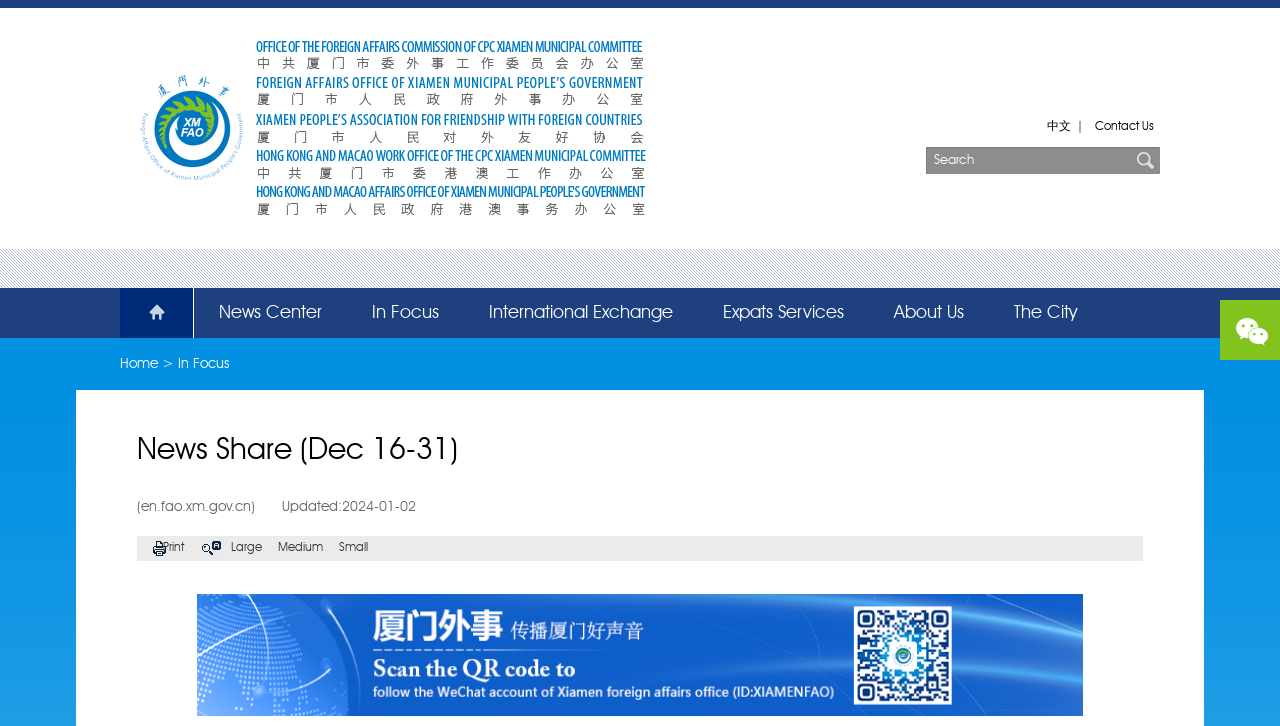Locate the UI element that matches the description Expats Services in the webpage screenshot. Return the bounding box coordinates in the format (top-left x, top-left y, bottom-right x, bottom-right y), with values ranging from 0 to 1.

[0.545, 0.397, 0.679, 0.466]